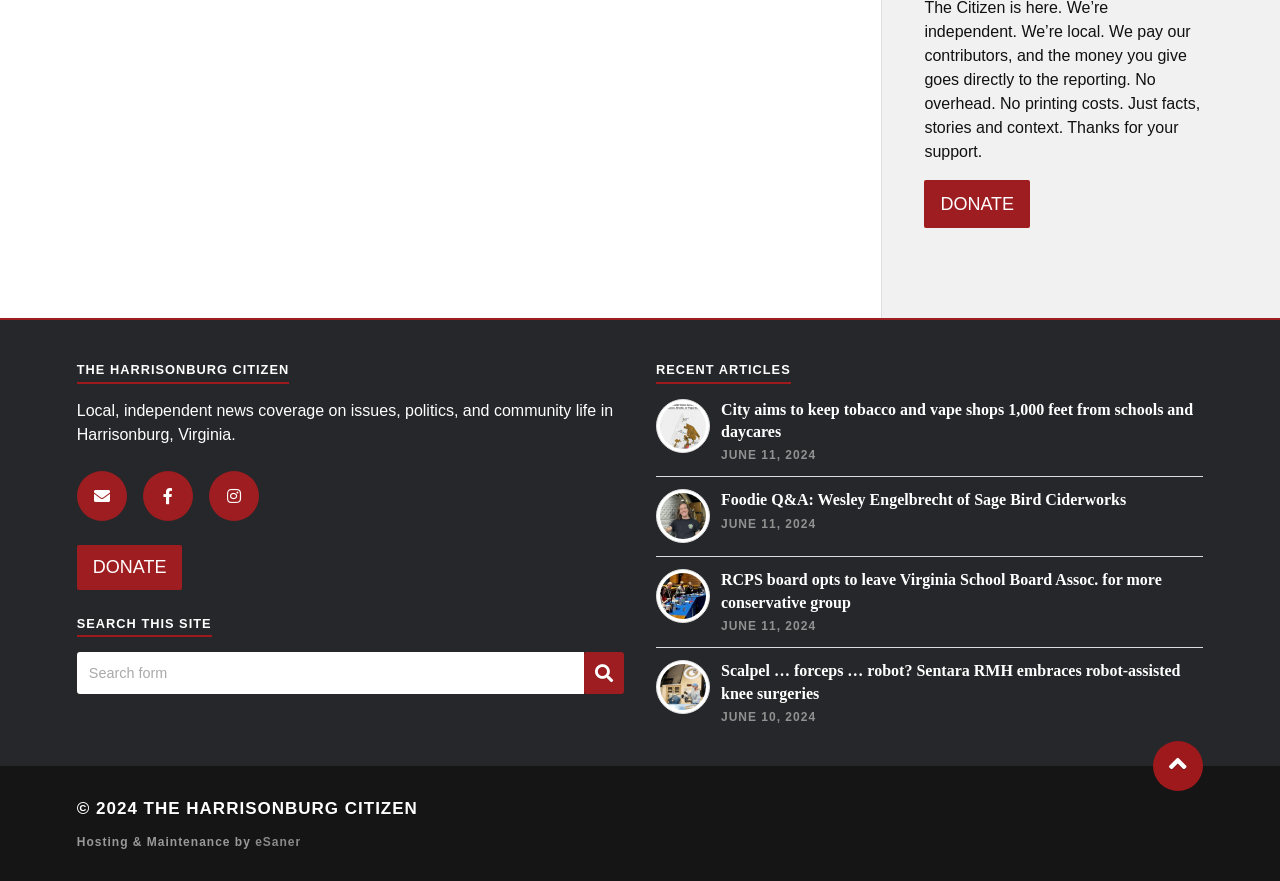Please mark the clickable region by giving the bounding box coordinates needed to complete this instruction: "Scroll to the top of the page".

[0.901, 0.841, 0.94, 0.898]